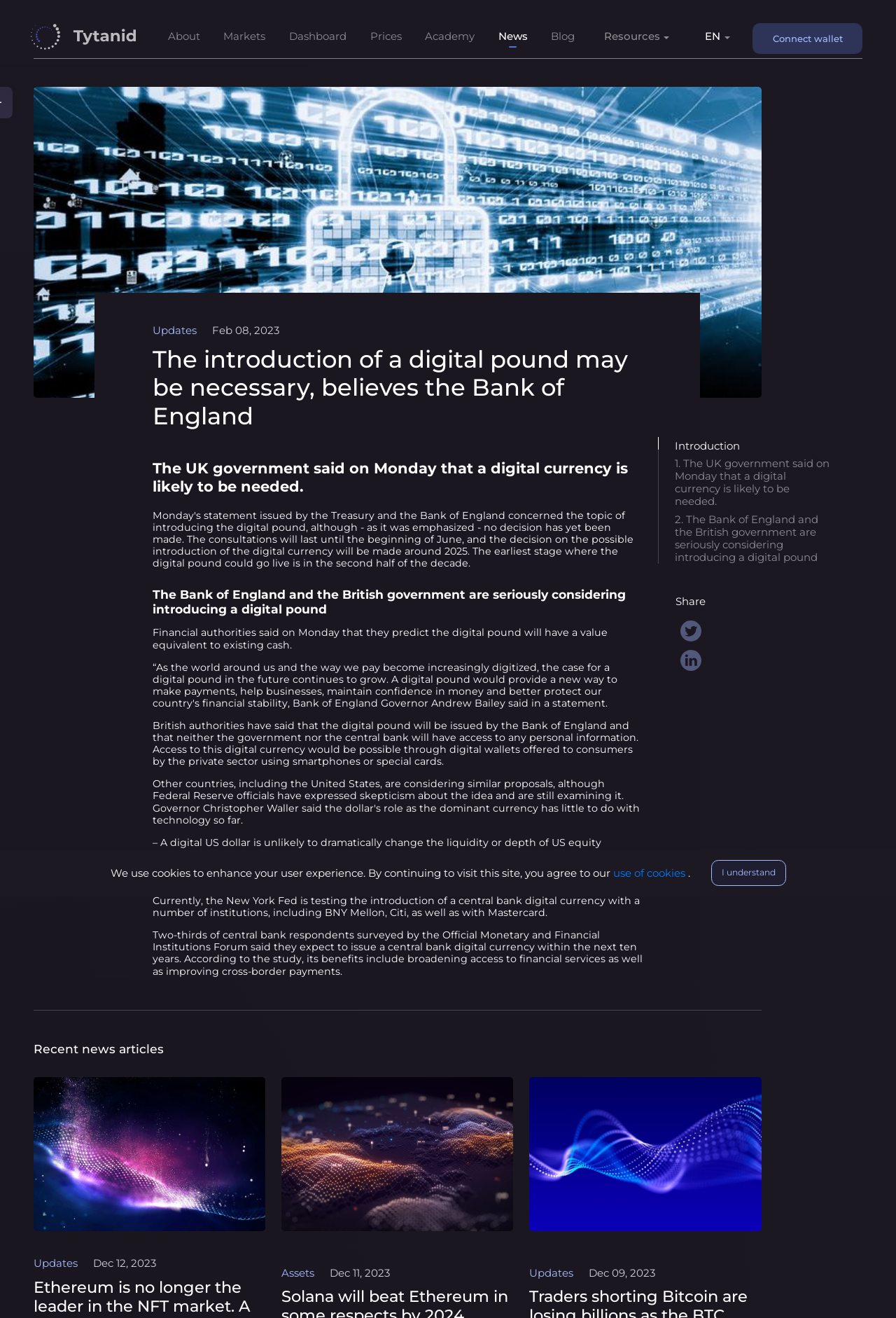Provide the bounding box coordinates of the section that needs to be clicked to accomplish the following instruction: "Click on the 'Twitter' share link."

[0.759, 0.471, 0.783, 0.487]